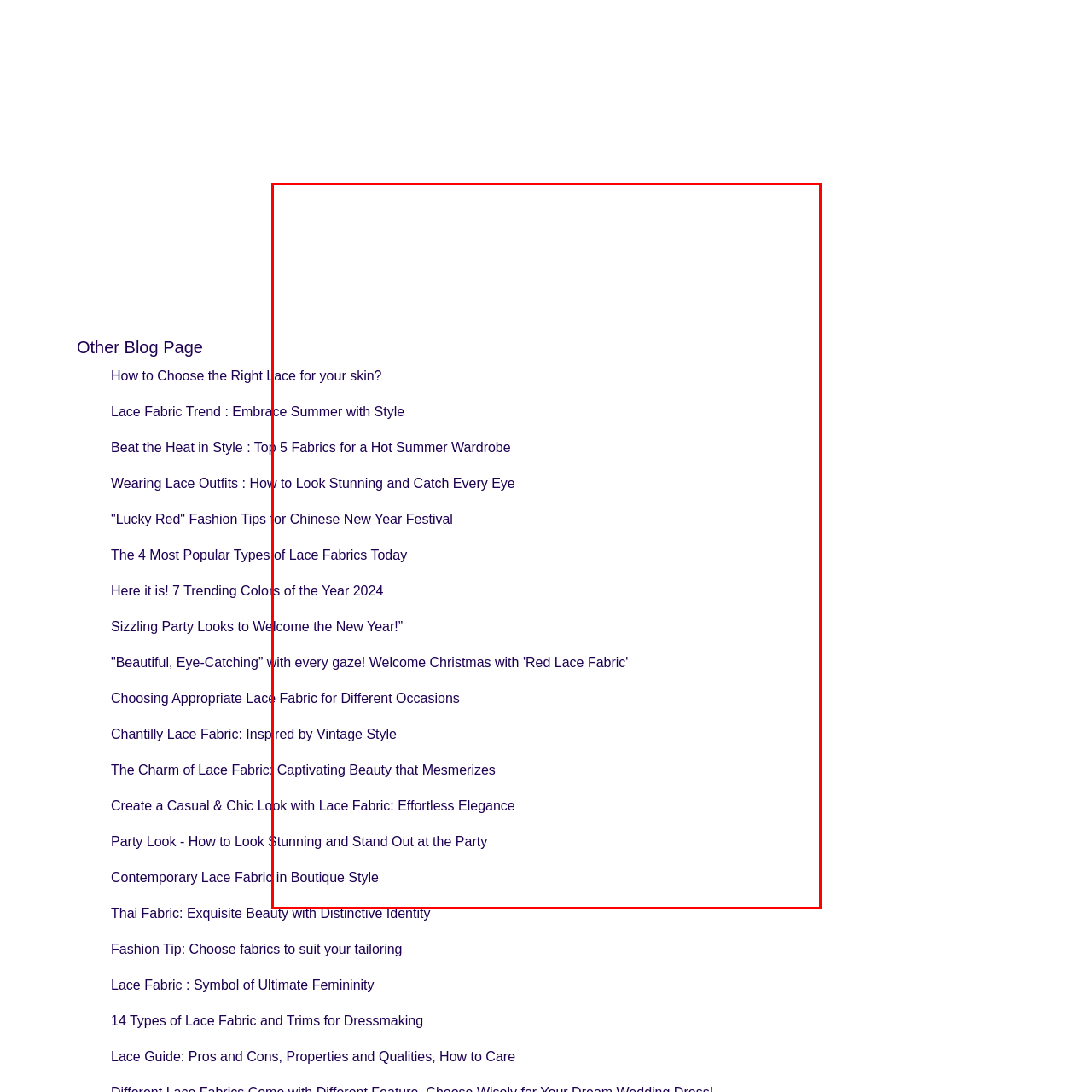What does the fabric's aesthetic mirror?
View the image highlighted by the red bounding box and provide your answer in a single word or a brief phrase.

Current trends